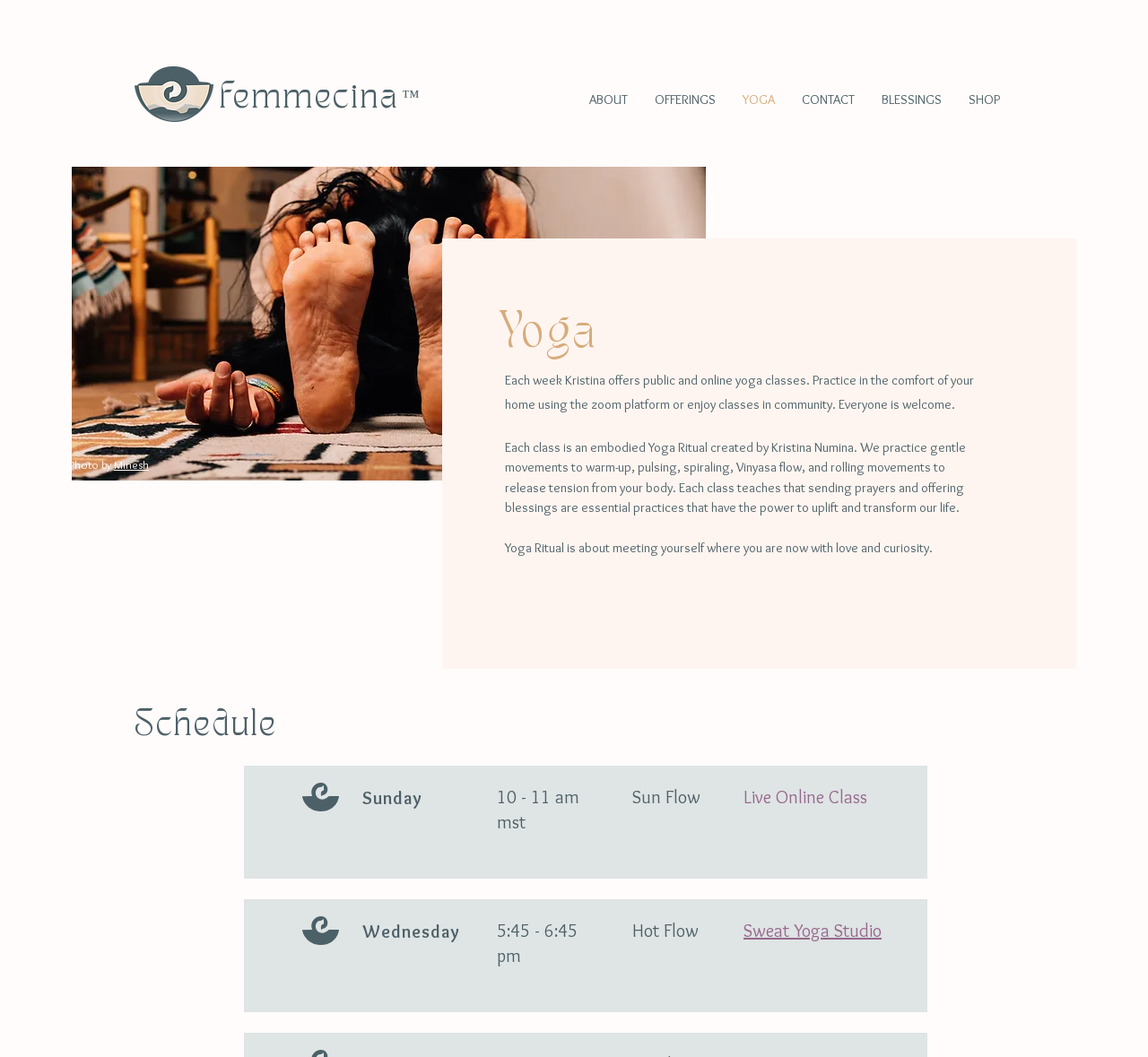What is the focus of the yoga ritual?
Based on the screenshot, provide a one-word or short-phrase response.

meeting yourself with love and curiosity